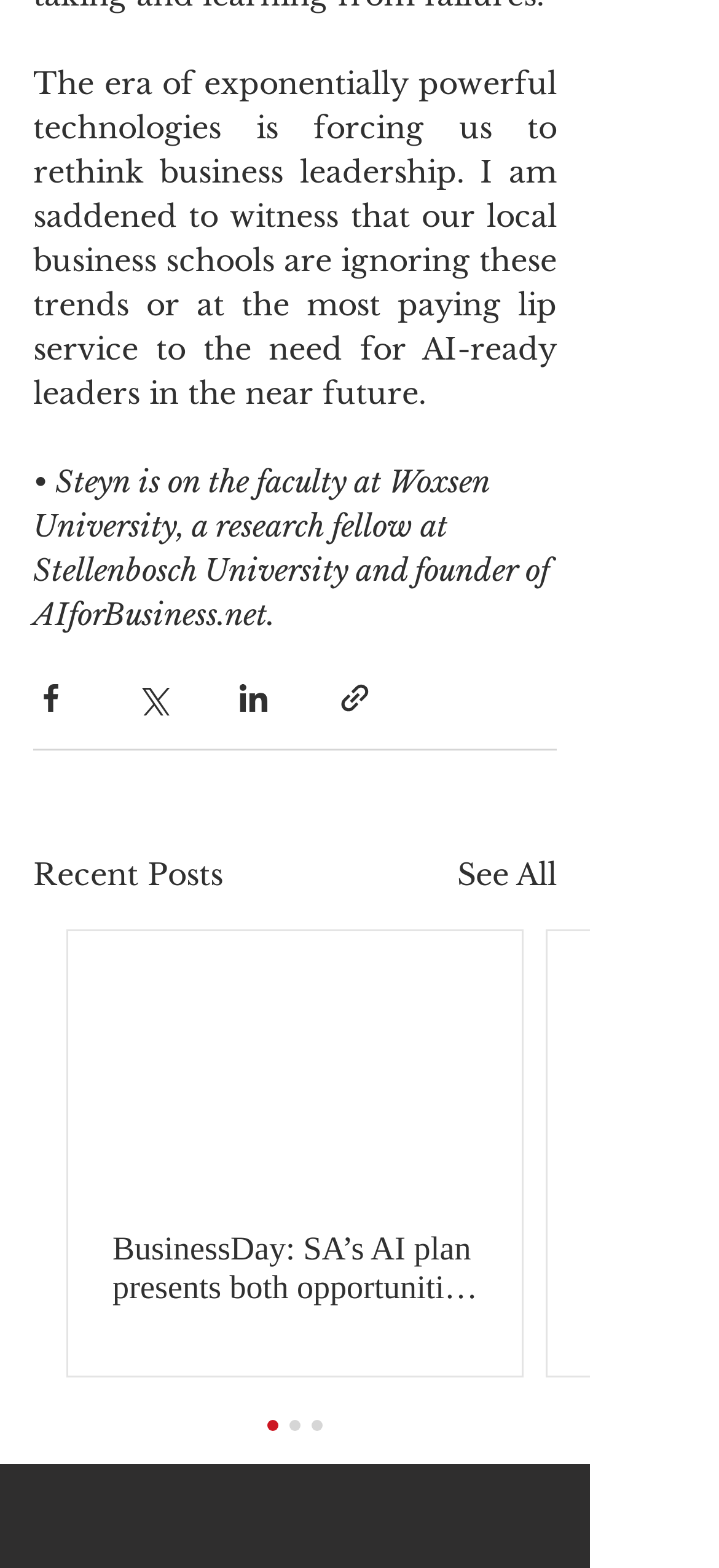Refer to the image and provide an in-depth answer to the question:
How many social media sharing options are available?

I counted the number of social media sharing buttons, including 'Share via Facebook', 'Share via Twitter', 'Share via LinkedIn', and 'Share via link', which are all located near the top of the webpage.